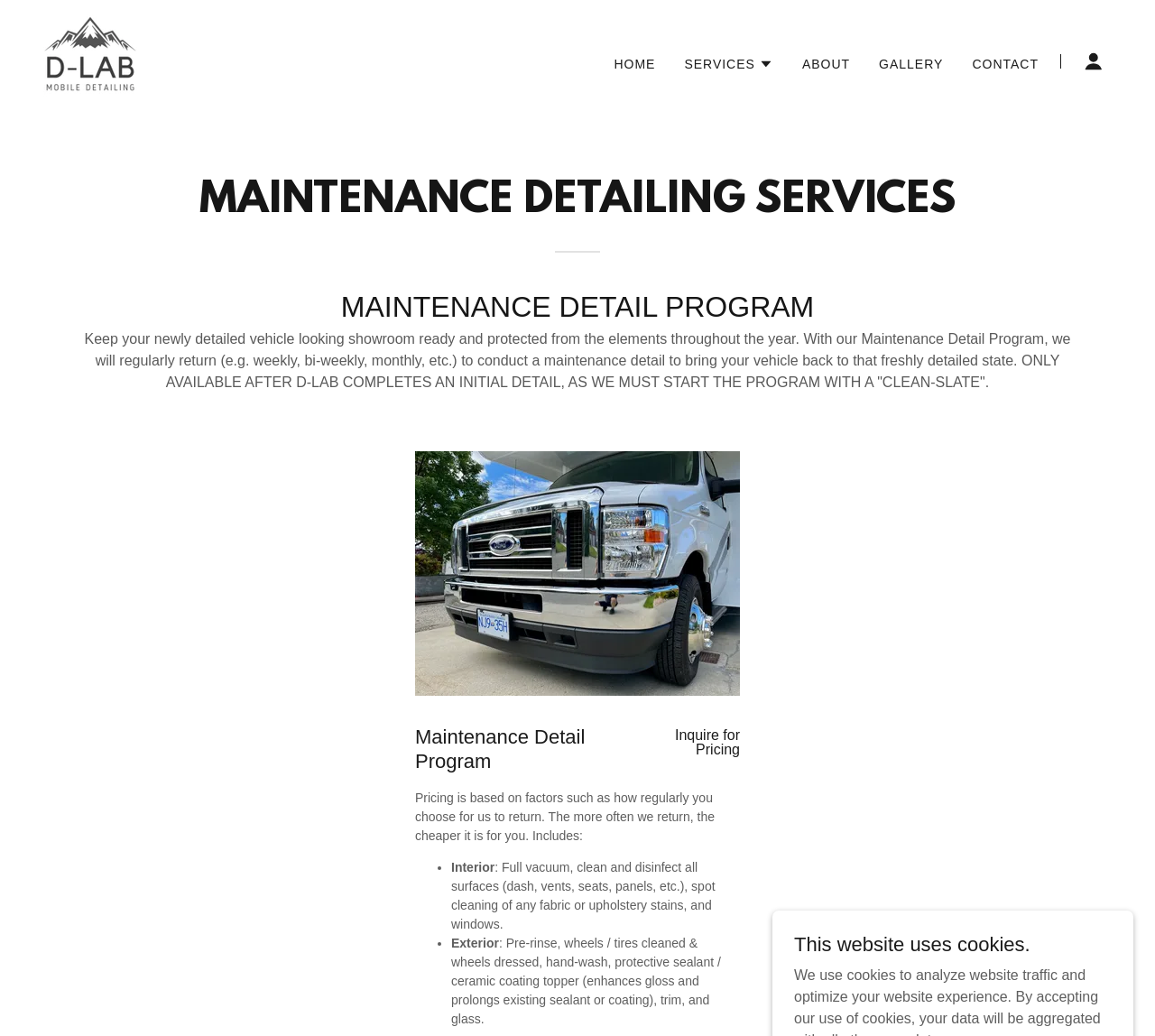What is the purpose of the Maintenance Detail Program?
Provide a detailed and well-explained answer to the question.

I found the answer by reading the StaticText element that describes the Maintenance Detail Program, which states that it is designed to keep the vehicle looking showroom ready and protected from the elements throughout the year.